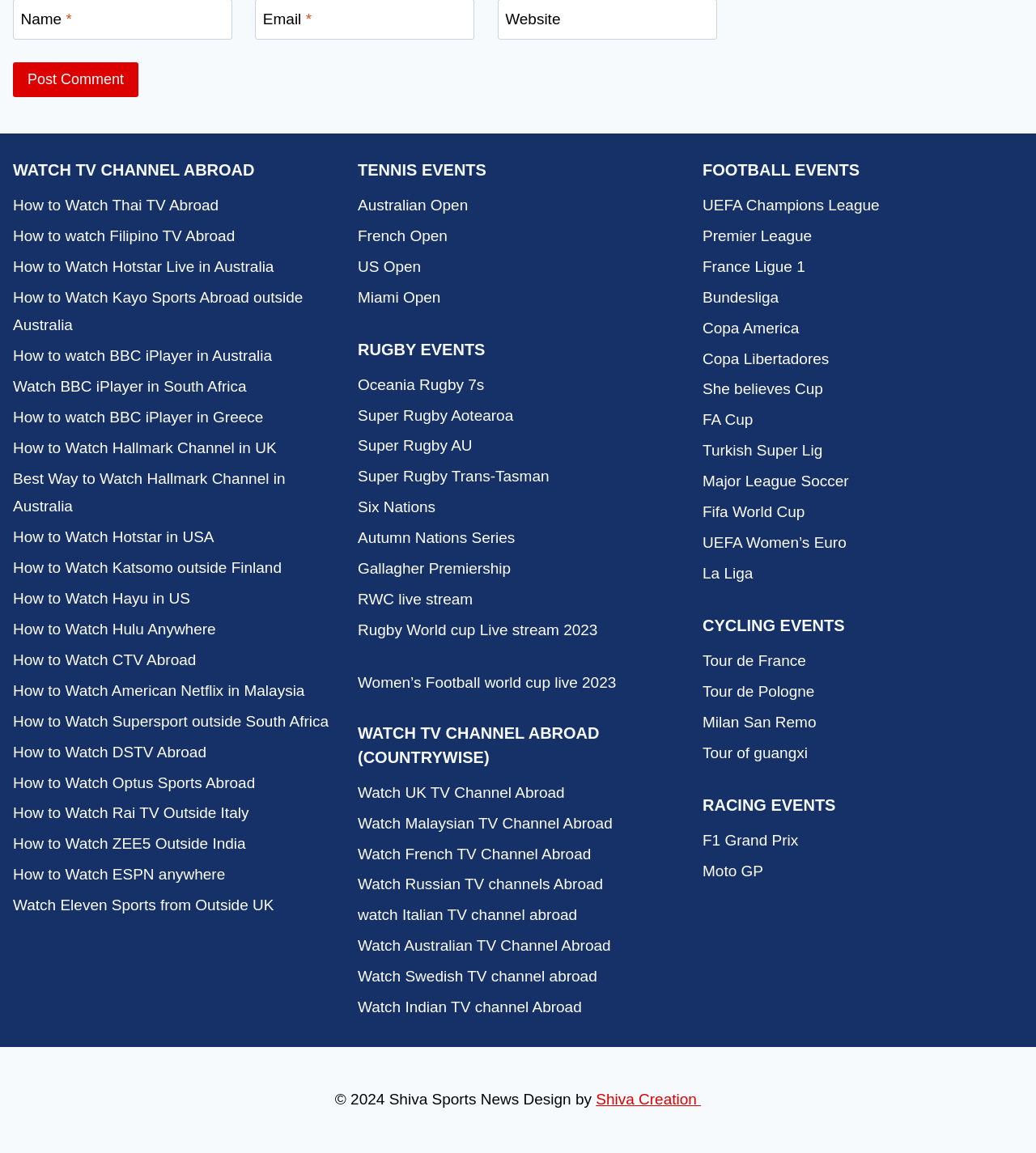Locate the bounding box coordinates of the element you need to click to accomplish the task described by this instruction: "Visit 'Shiva Creation'".

[0.575, 0.946, 0.677, 0.961]